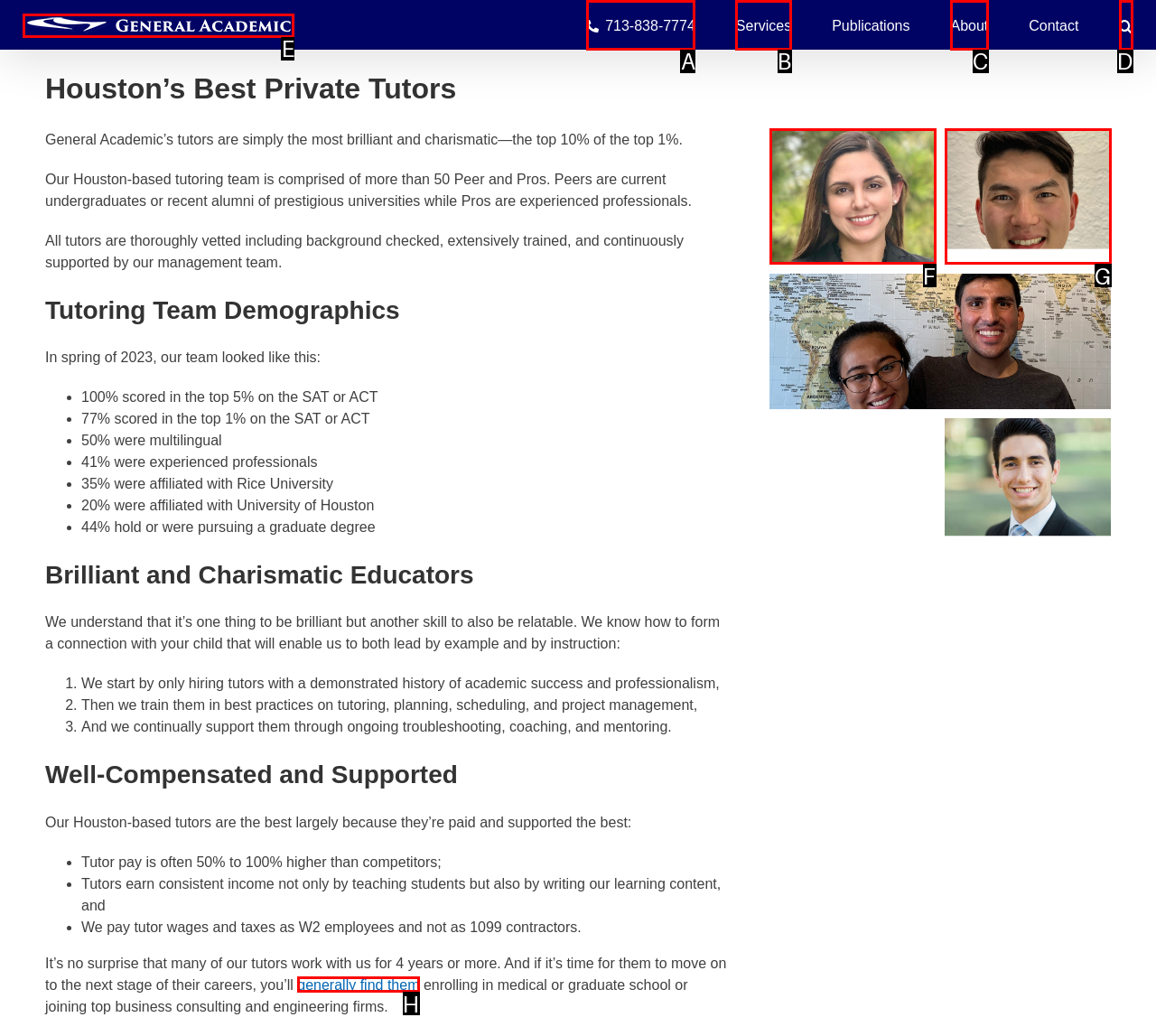Identify the letter of the option to click in order to Click the 'Search' button. Answer with the letter directly.

D